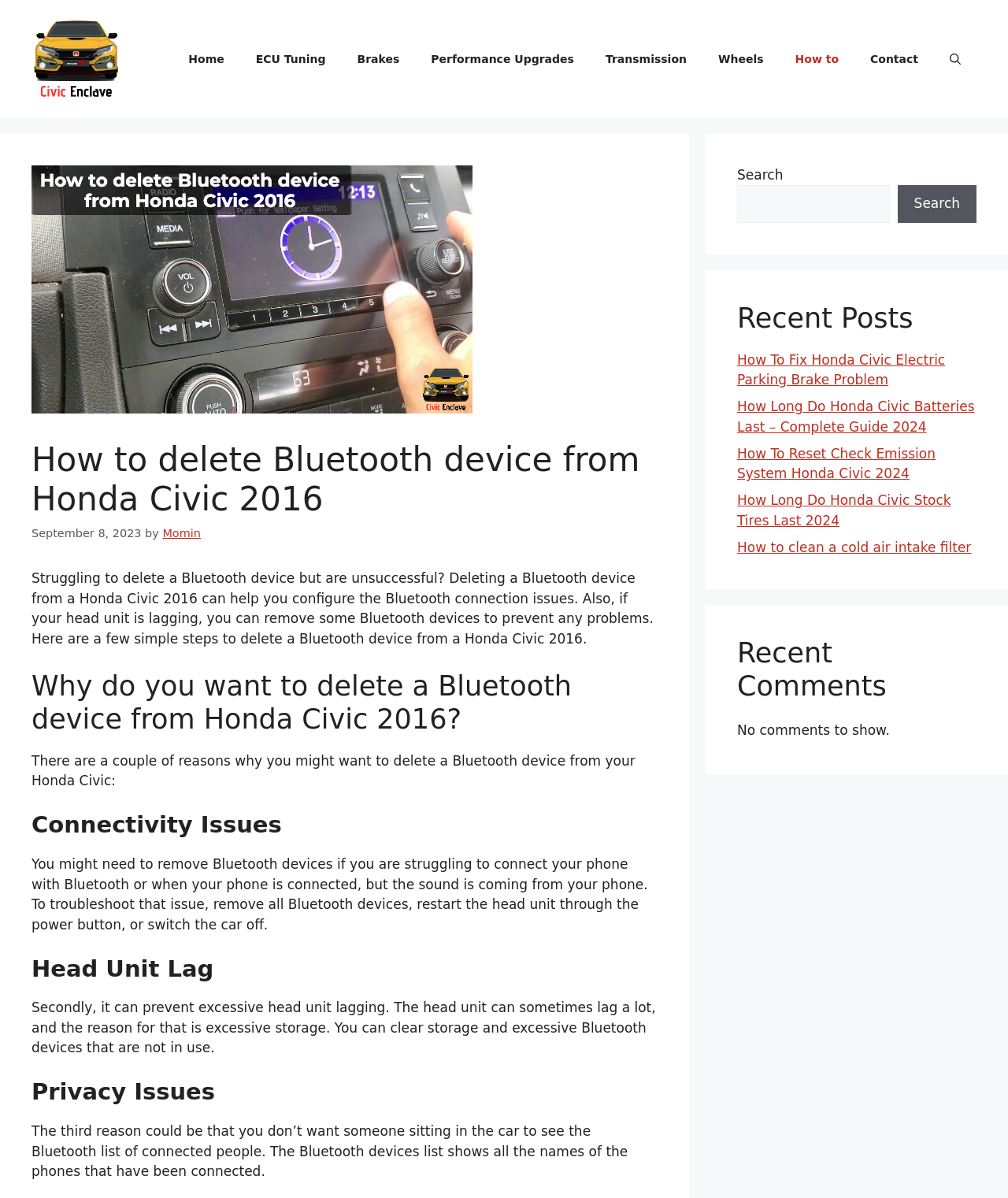Kindly respond to the following question with a single word or a brief phrase: 
Who is the author of the article?

Momin